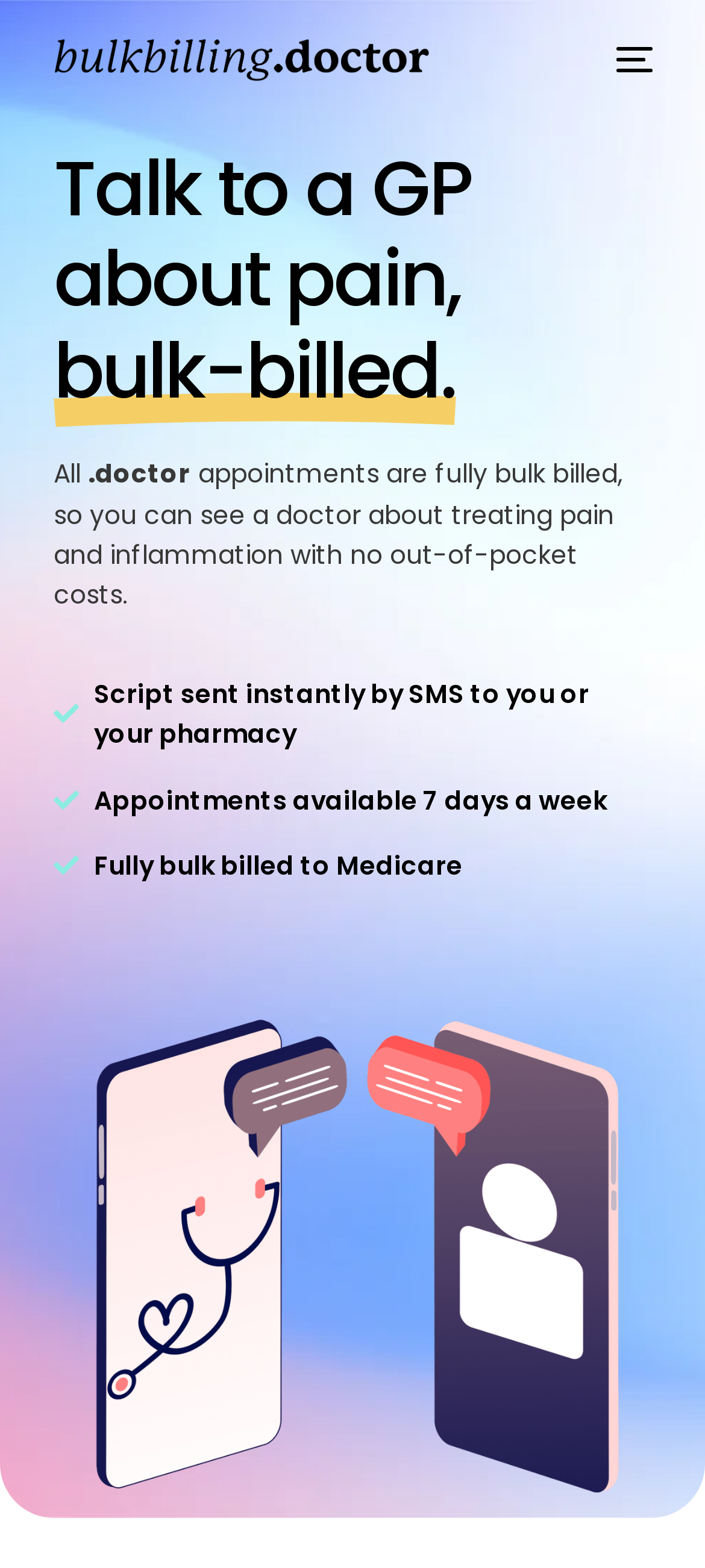Pinpoint the bounding box coordinates of the clickable element to carry out the following instruction: "Open the mobile menu."

[0.858, 0.023, 0.924, 0.053]